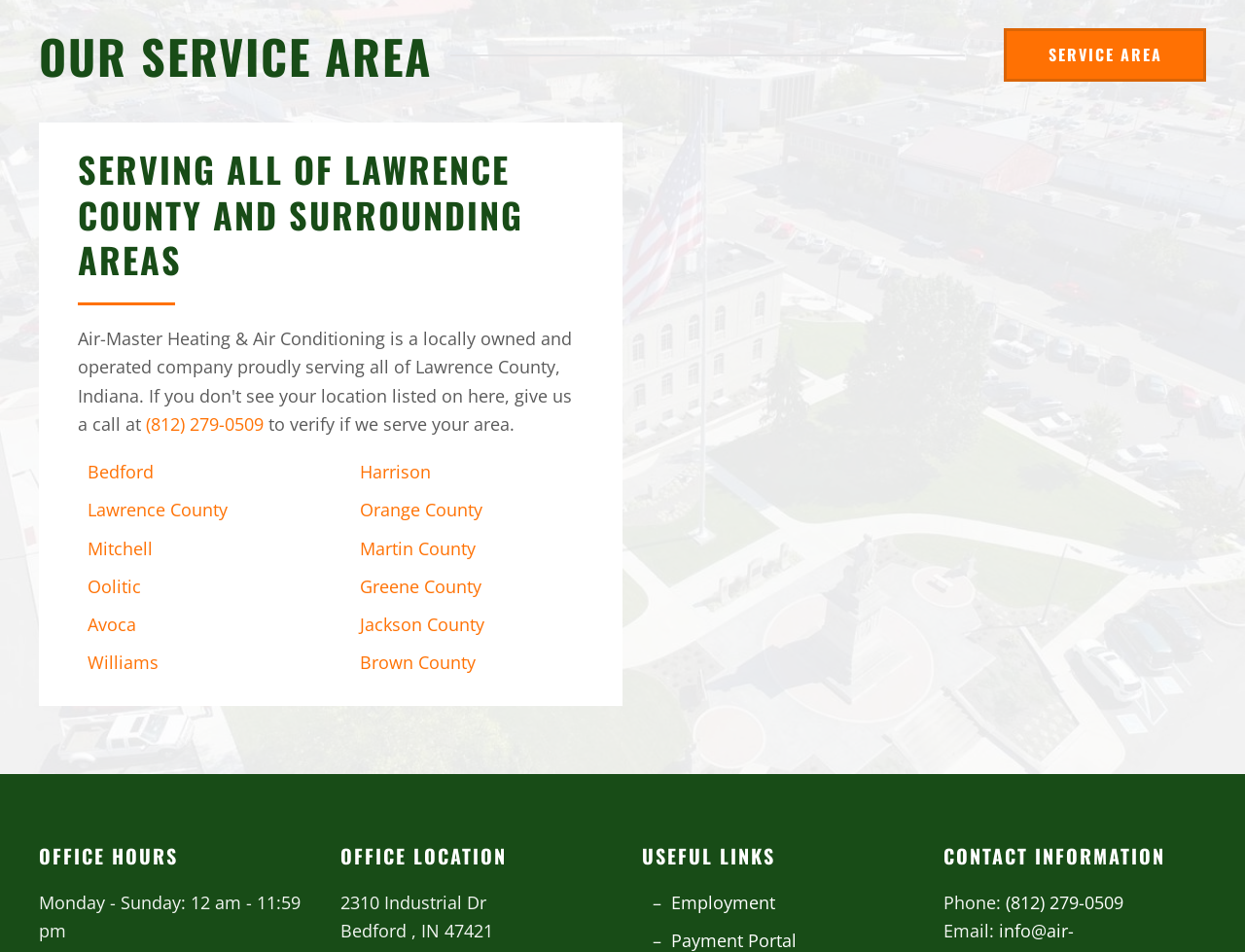Please find the bounding box coordinates of the element that needs to be clicked to perform the following instruction: "Visit the 'Bedford' page". The bounding box coordinates should be four float numbers between 0 and 1, represented as [left, top, right, bottom].

[0.062, 0.481, 0.25, 0.511]